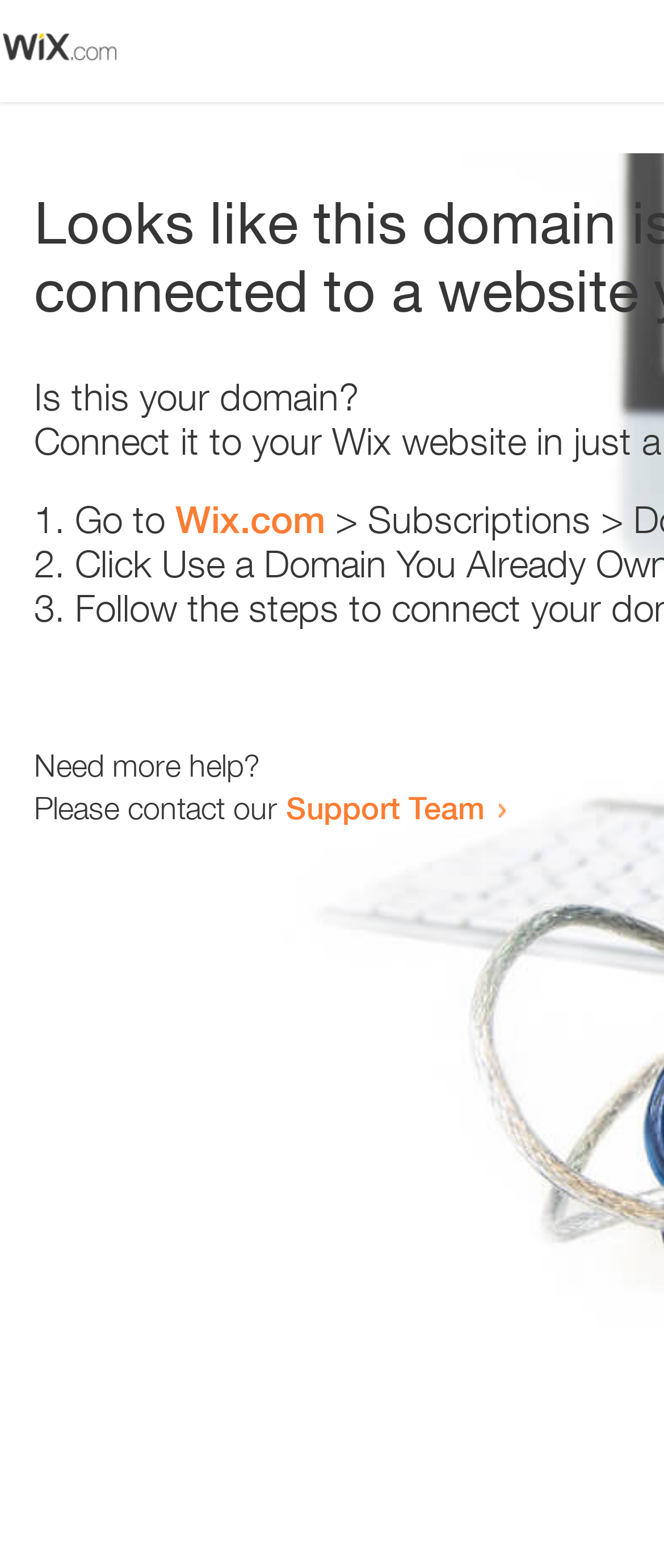Determine the main heading text of the webpage.

Looks like this domain isn't
connected to a website yet